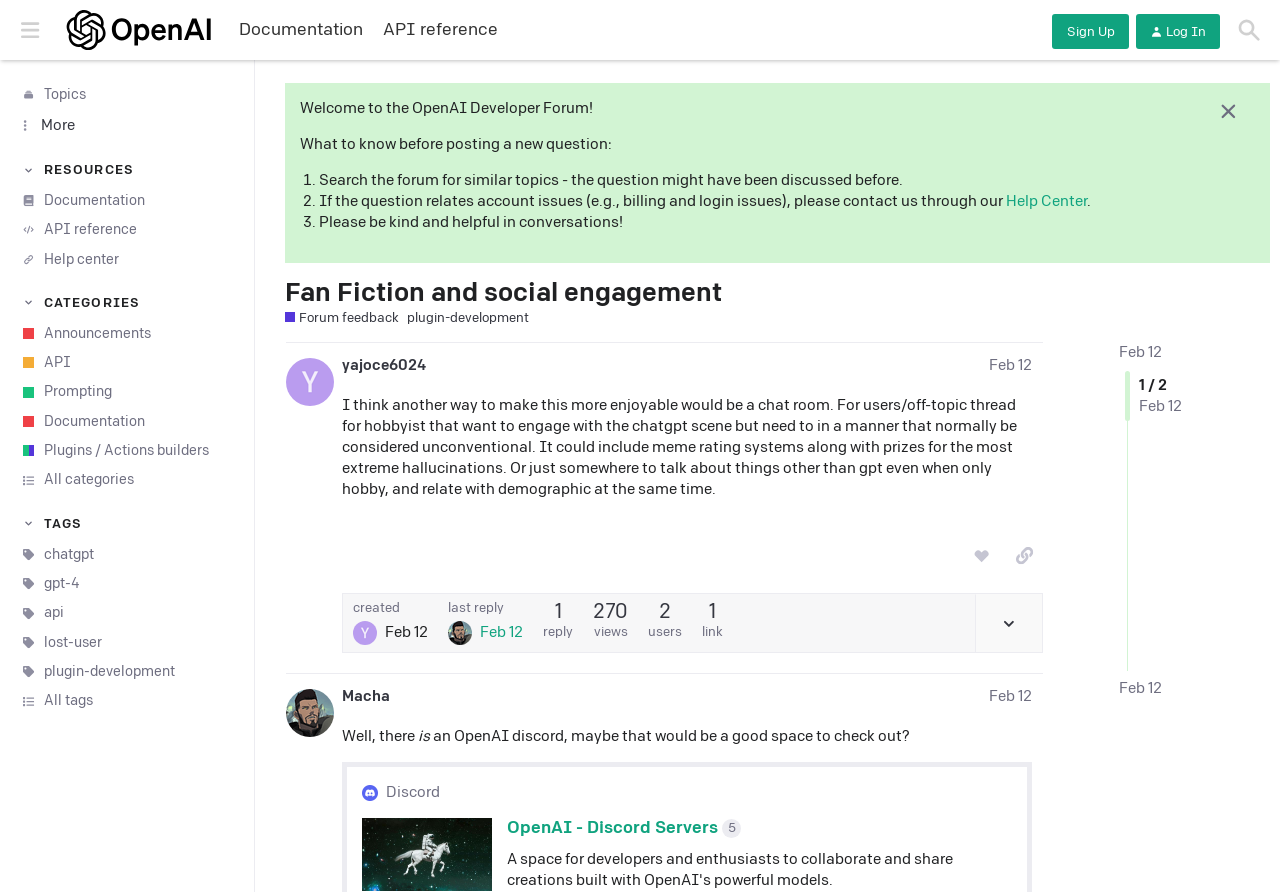Carefully observe the image and respond to the question with a detailed answer:
How many tags are listed on the sidebar?

I counted the number of links under the 'TAGS' button on the sidebar, which are 'chatgpt', 'gpt-4', 'api', 'lost-user', 'plugin-development', and 'All tags', and found that there are 6 tags listed.